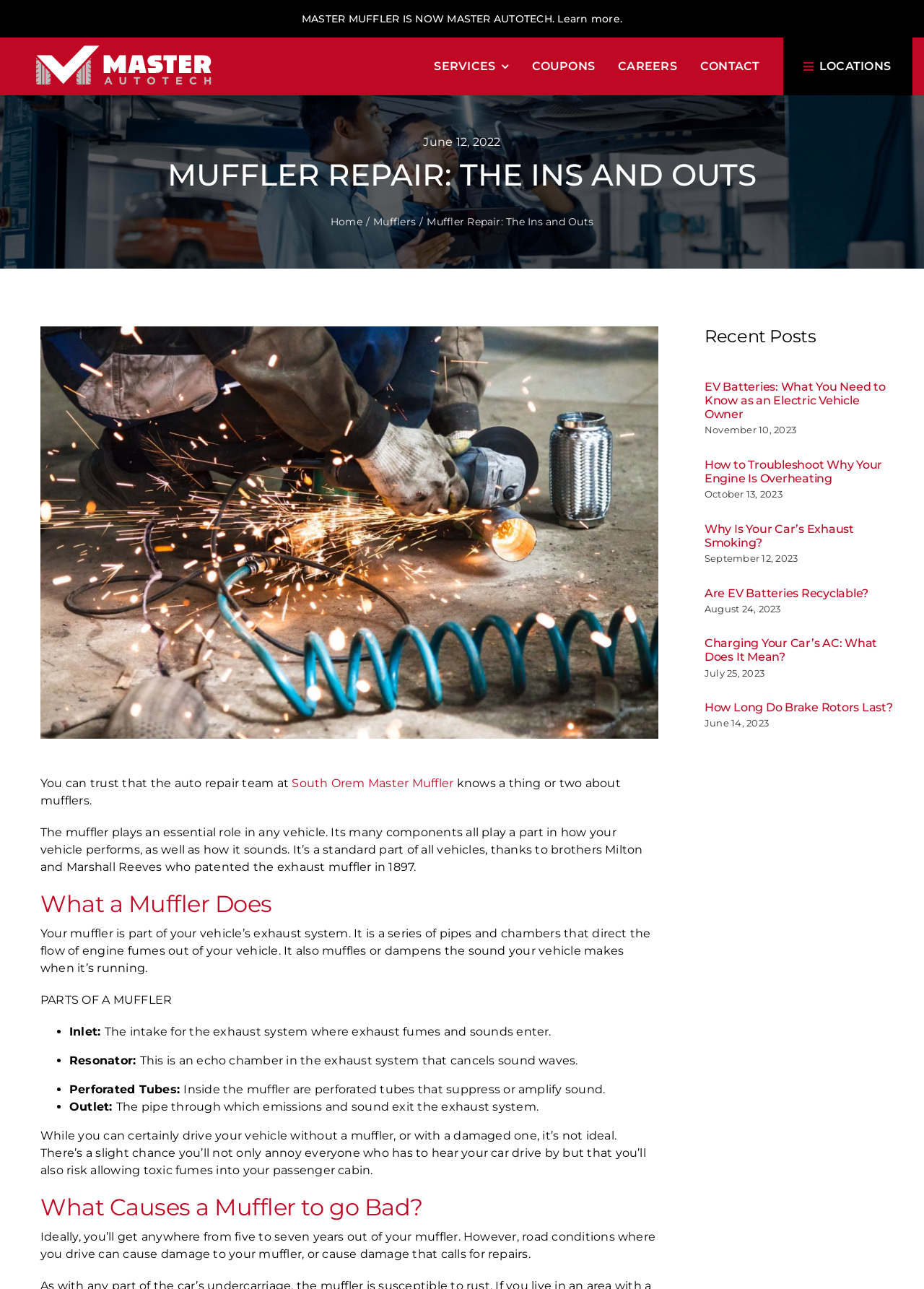What is the ideal lifespan of a muffler?
Please answer the question with as much detail and depth as you can.

The answer can be found in the section 'What Causes a Muffler to go Bad?' where it mentions that ideally, you'll get anywhere from five to seven years out of your muffler.